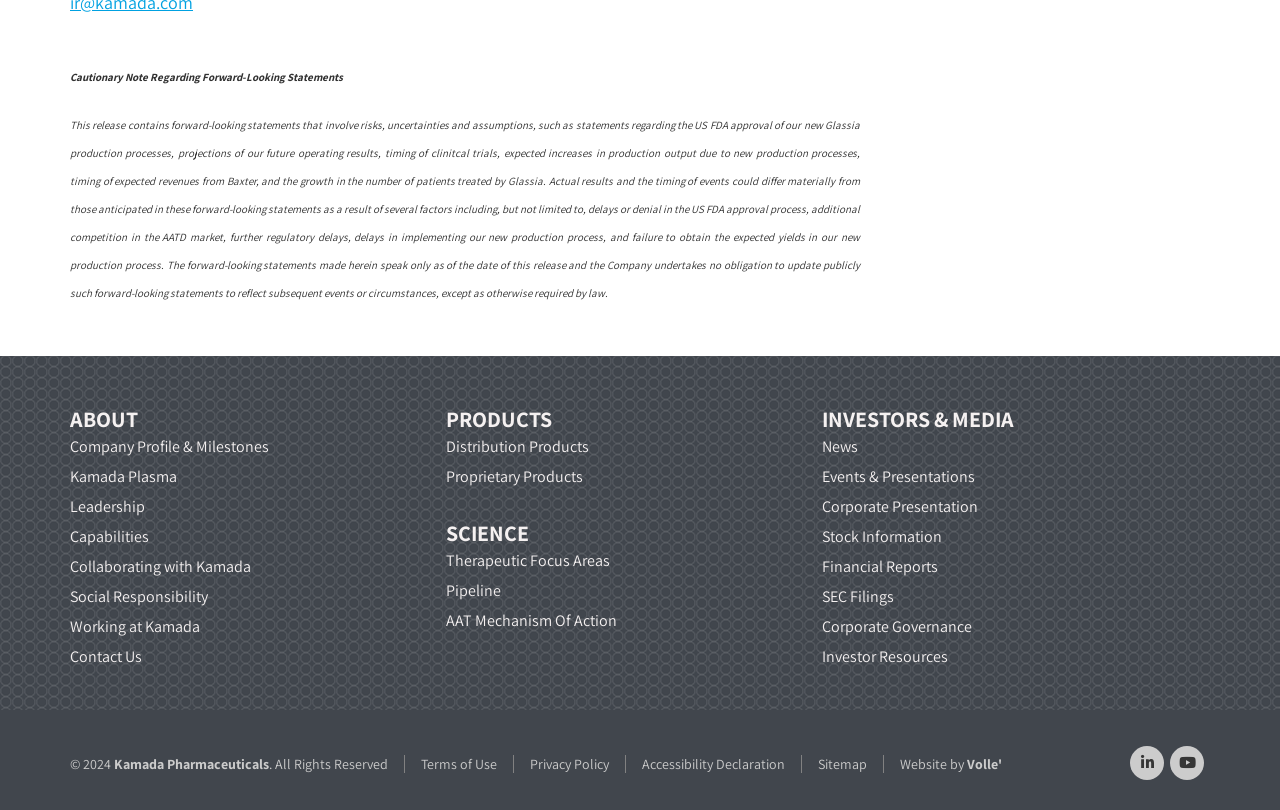What is the company name mentioned on the webpage?
Based on the visual content, answer with a single word or a brief phrase.

Kamada Pharmaceuticals